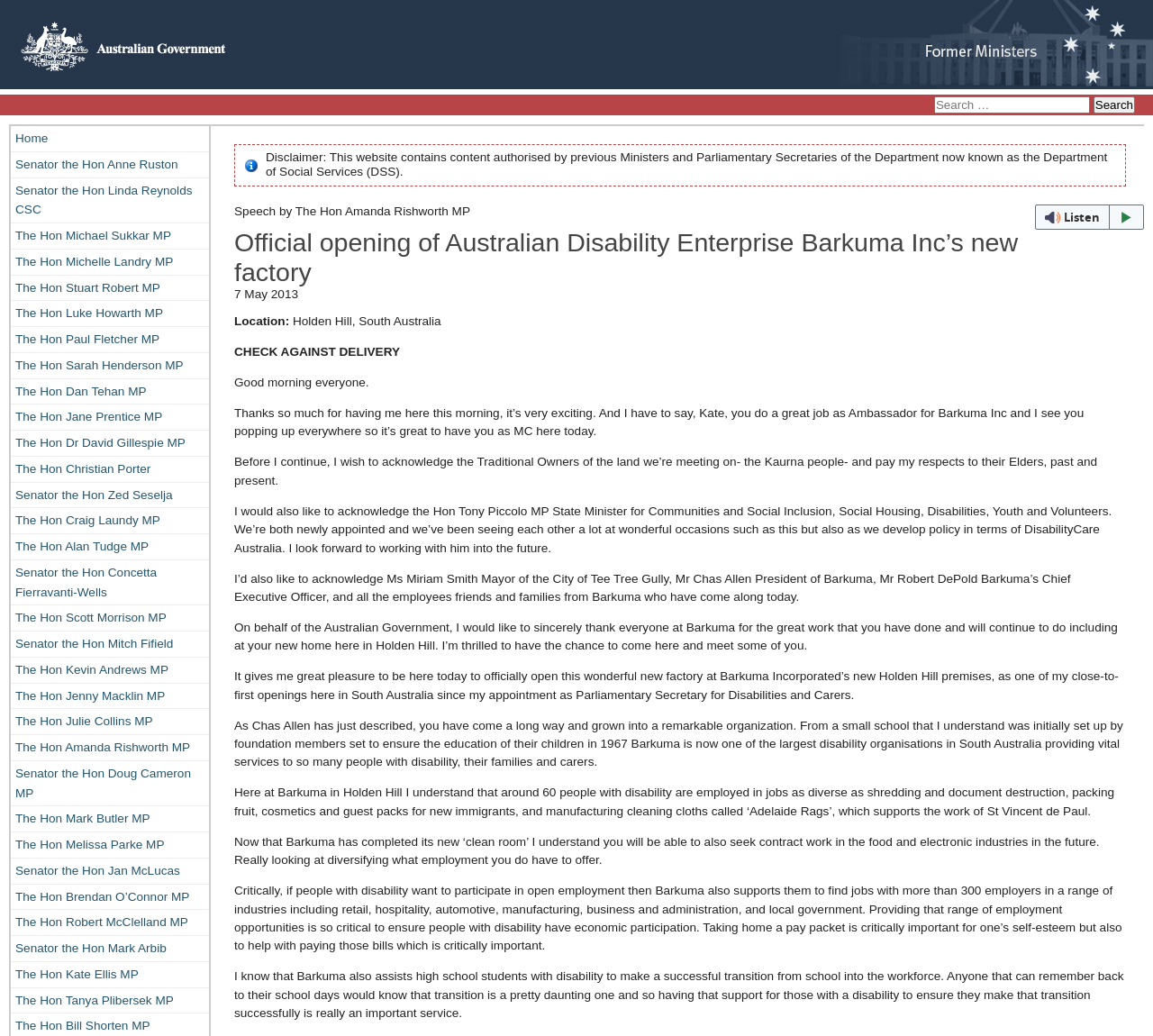Find the bounding box coordinates of the clickable area required to complete the following action: "Listen to the webpage with webReader".

[0.898, 0.197, 0.992, 0.221]